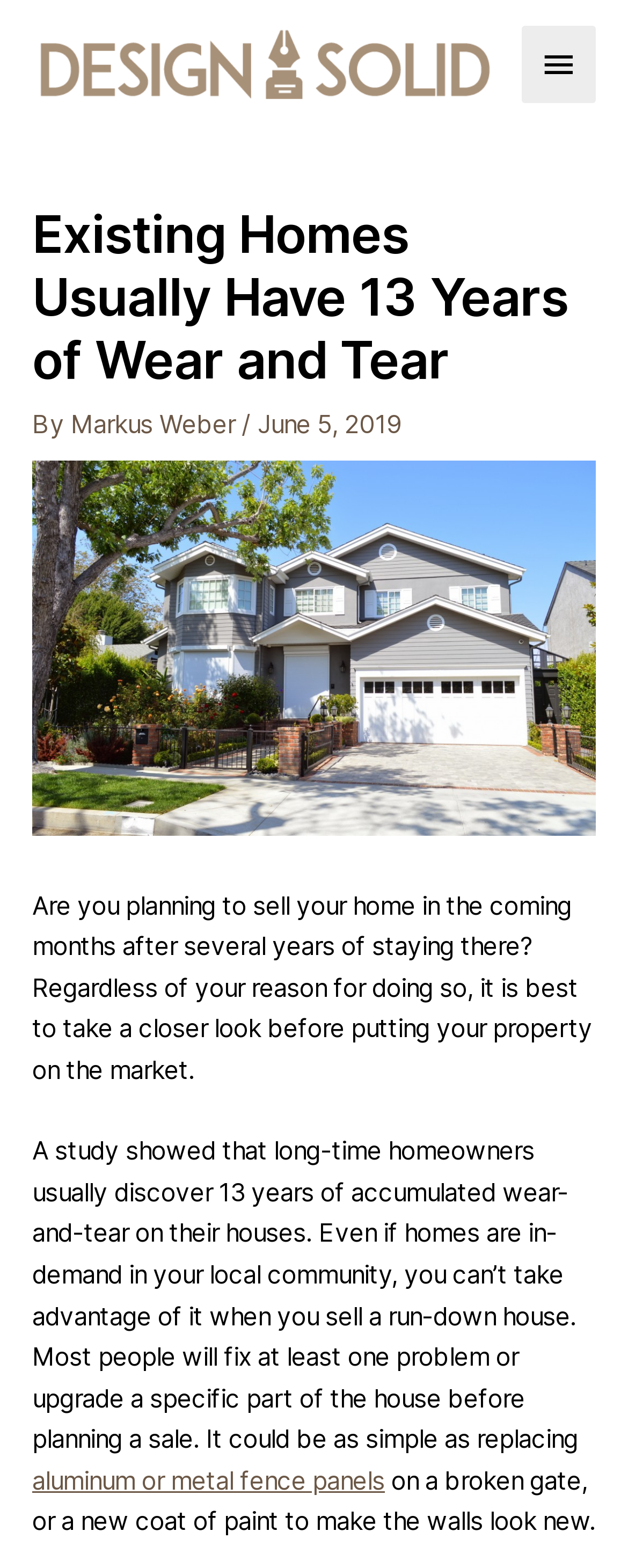Provide the bounding box coordinates for the specified HTML element described in this description: "Main Menu". The coordinates should be four float numbers ranging from 0 to 1, in the format [left, top, right, bottom].

[0.83, 0.016, 0.949, 0.066]